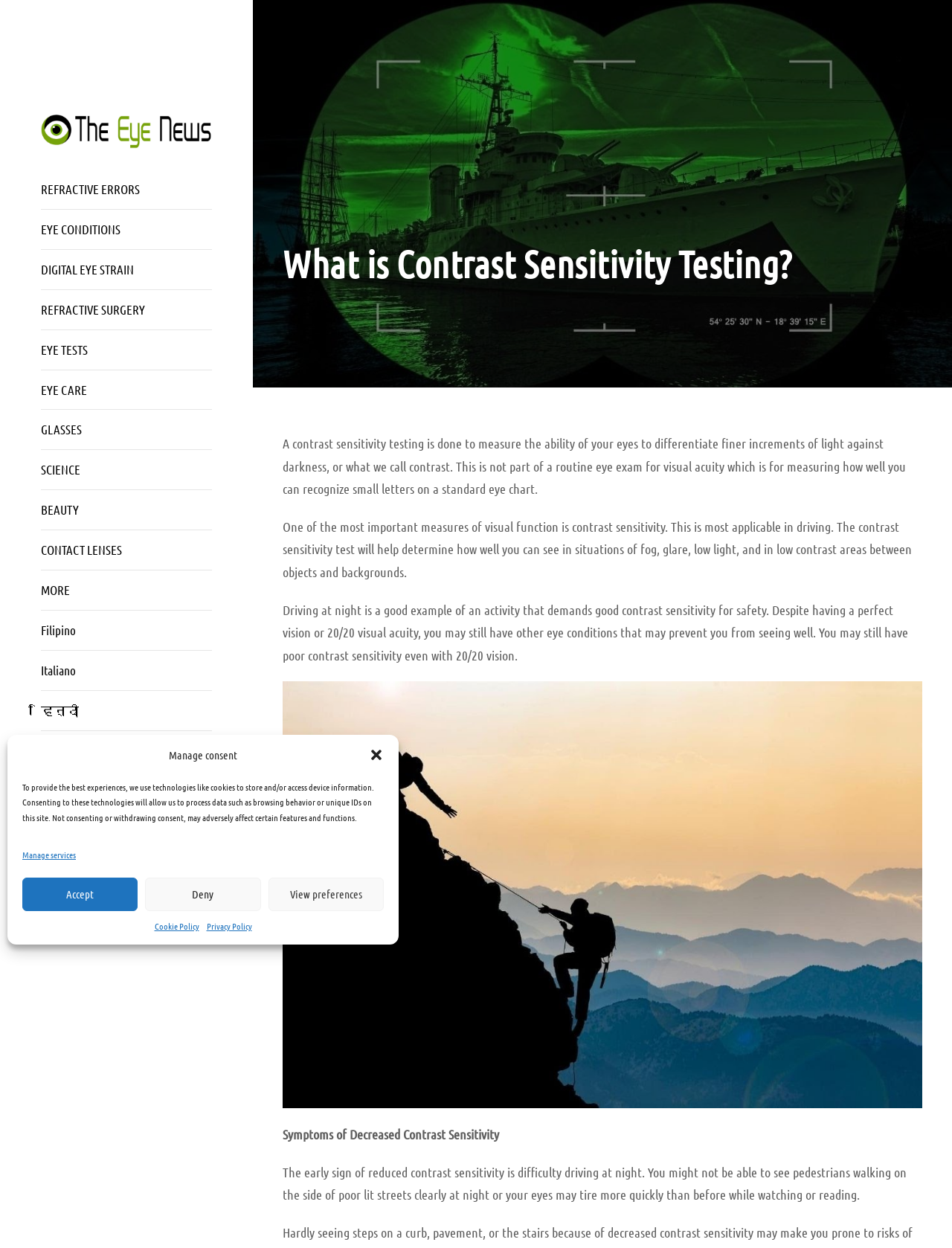Use a single word or phrase to answer the question:
What is contrast sensitivity testing used to measure?

ability to differentiate light against darkness